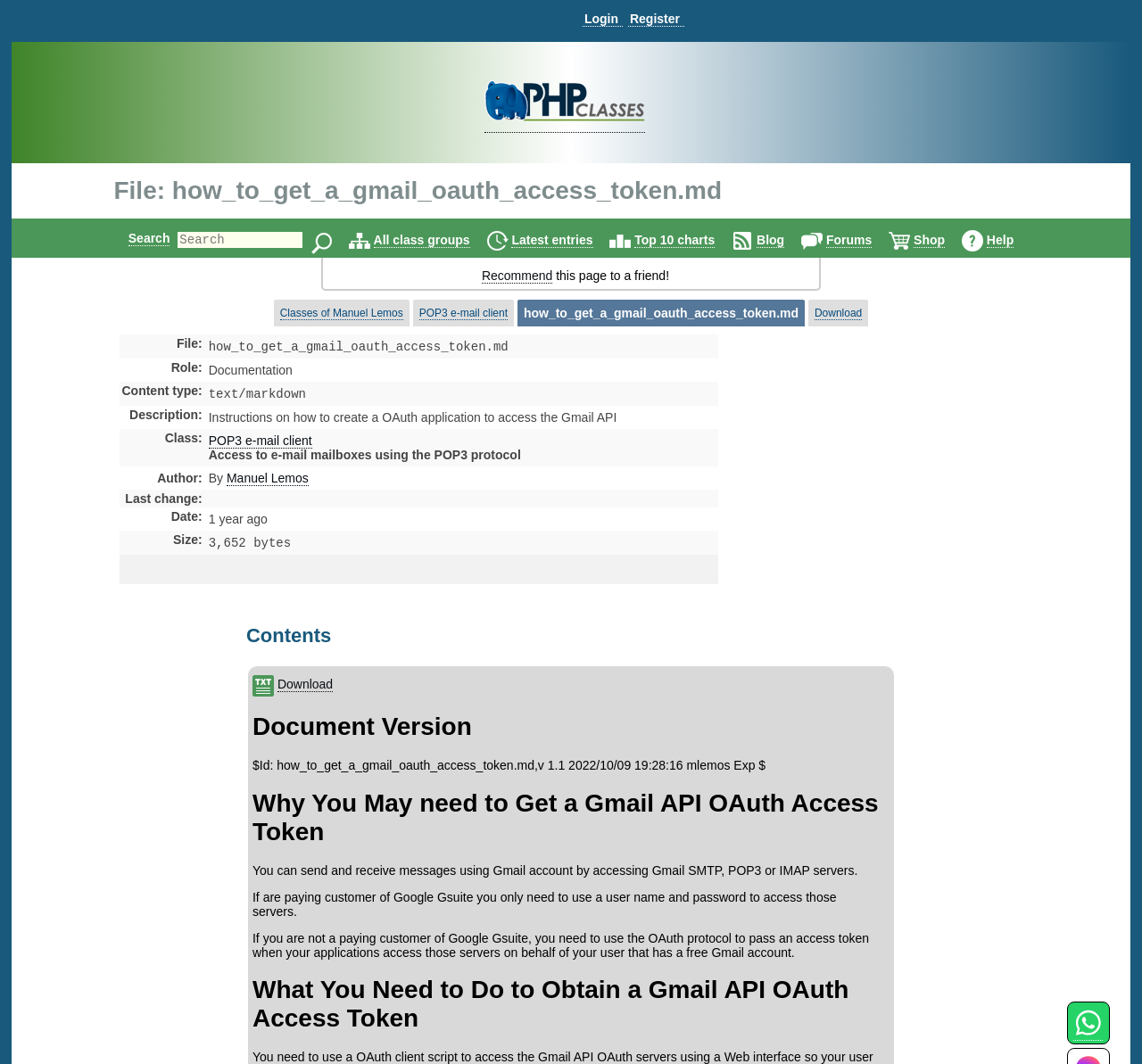Please identify the bounding box coordinates of the element's region that I should click in order to complete the following instruction: "Download the file". The bounding box coordinates consist of four float numbers between 0 and 1, i.e., [left, top, right, bottom].

[0.713, 0.288, 0.755, 0.301]